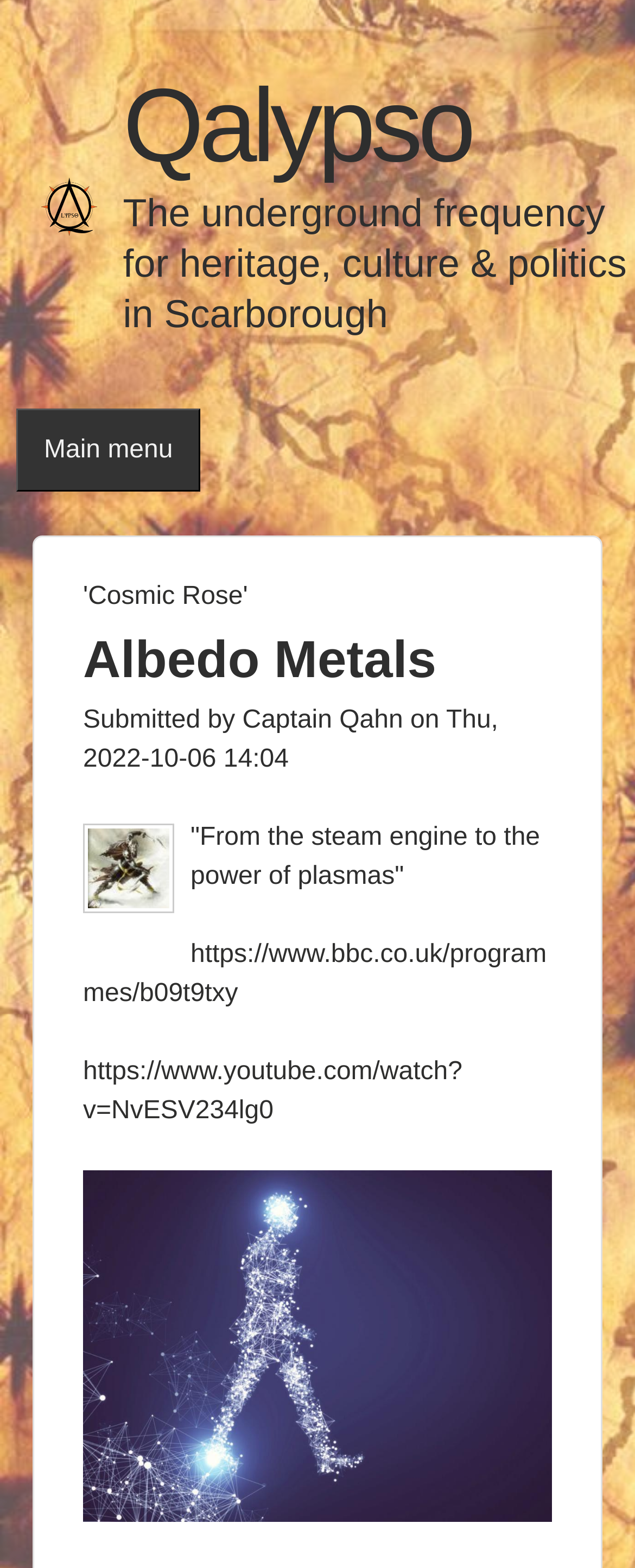What is the name of the website?
Use the image to answer the question with a single word or phrase.

Albedo Metals